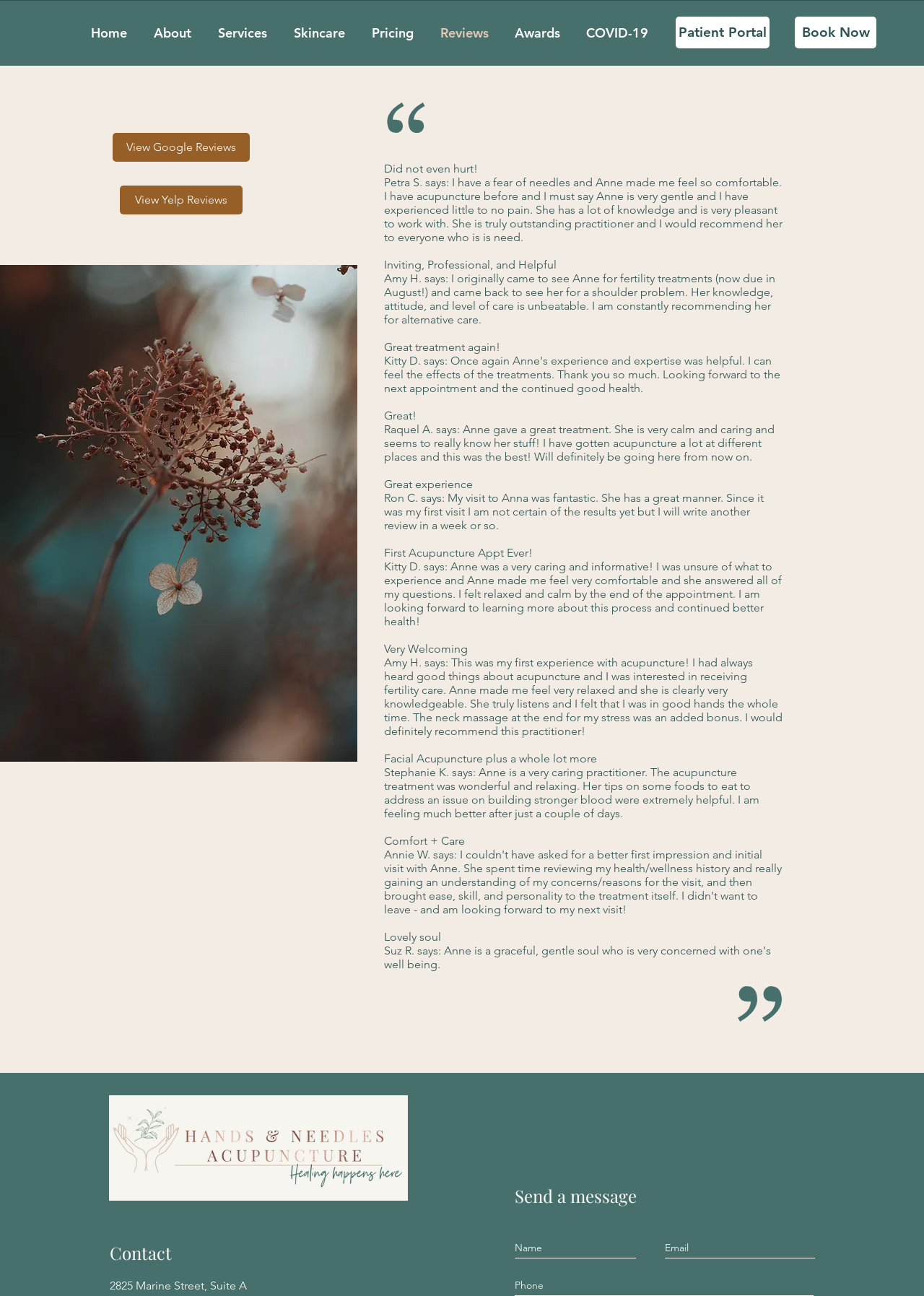Could you highlight the region that needs to be clicked to execute the instruction: "Contact 'GUANGDONG DUROPOWER INDUSTRIES LTD'"?

None